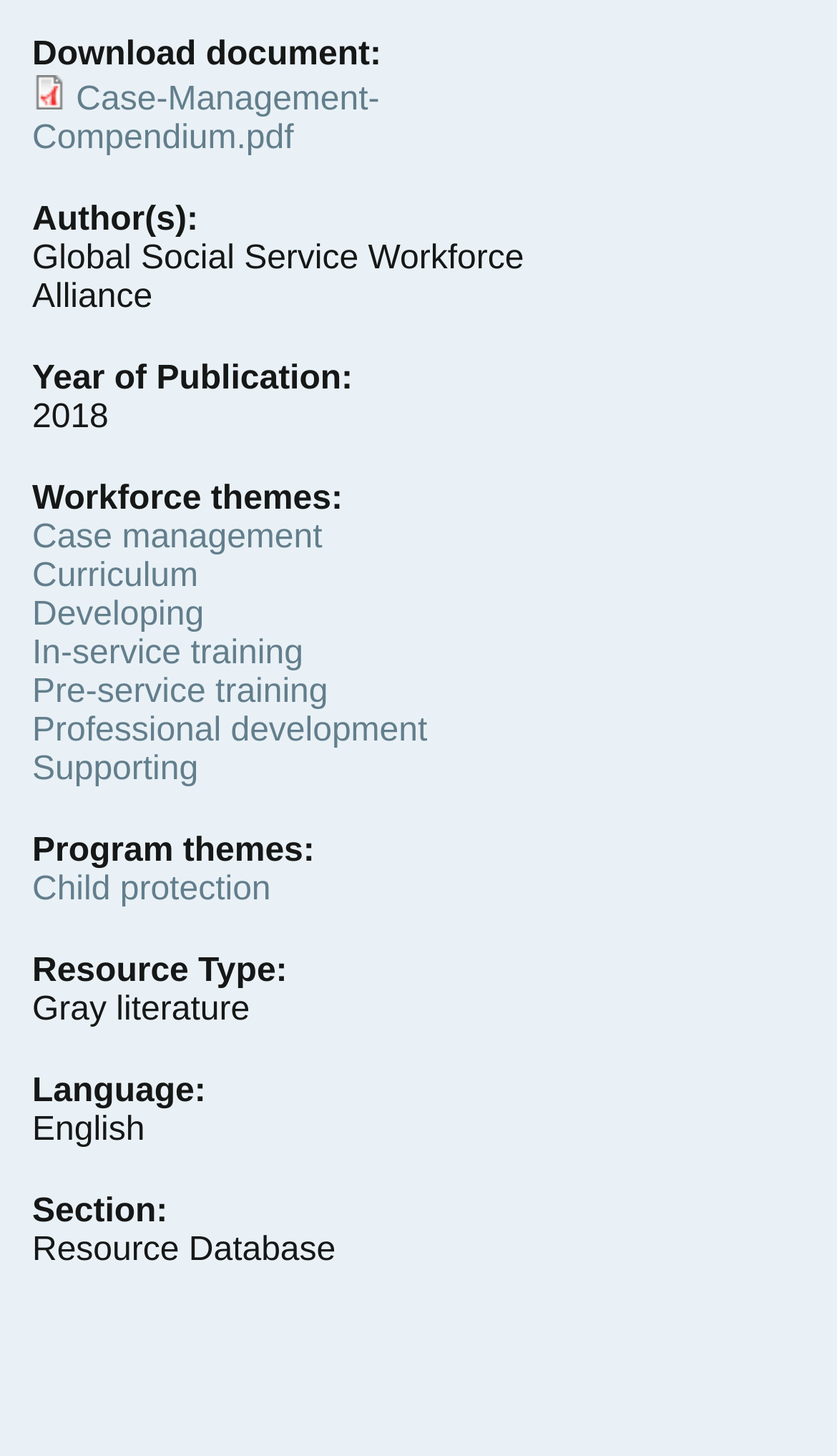Who are the authors of the document?
Your answer should be a single word or phrase derived from the screenshot.

Global Social Service Workforce Alliance